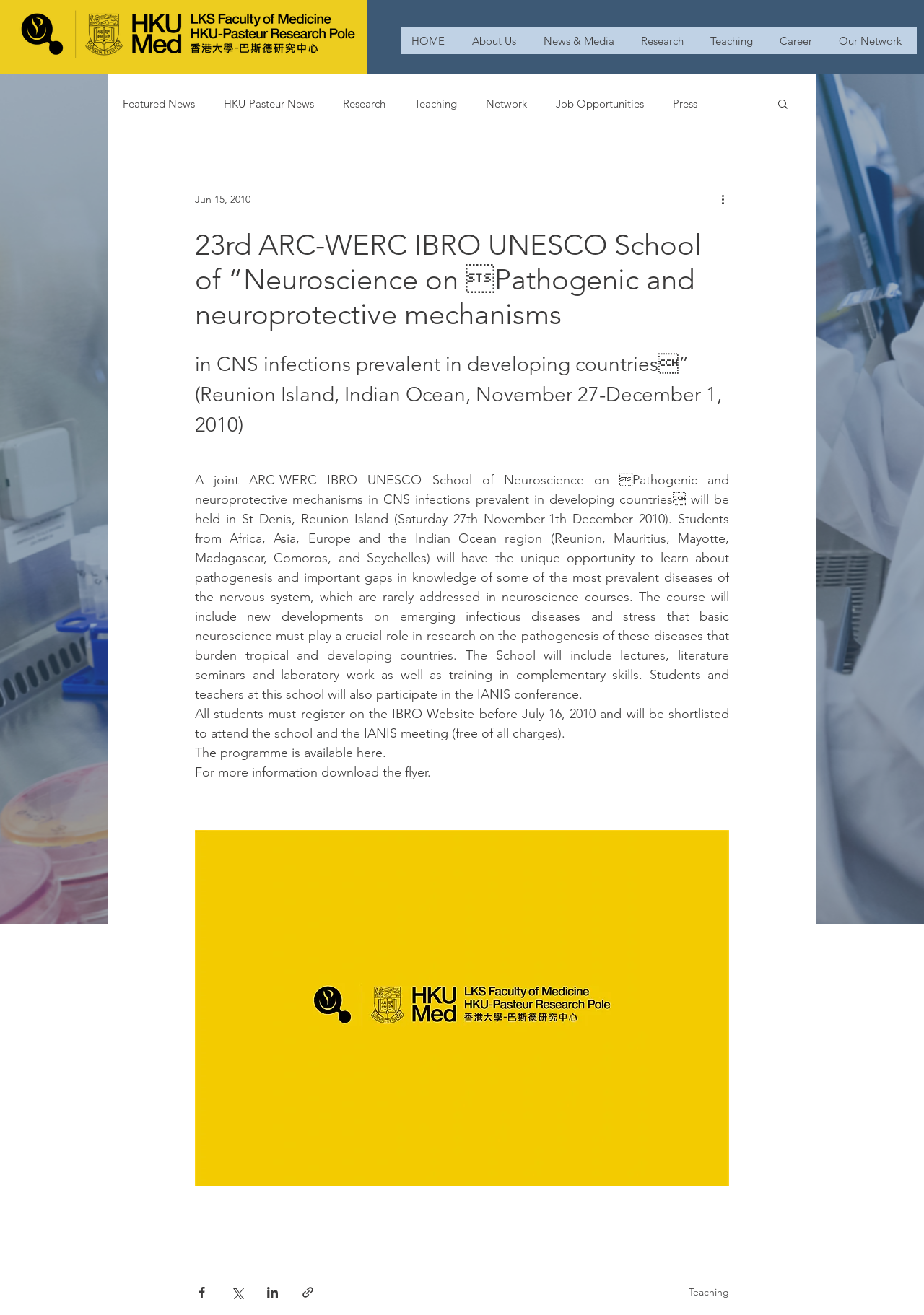What is the date of the event mentioned in the webpage?
Based on the screenshot, provide your answer in one word or phrase.

November 27-December 1, 2010